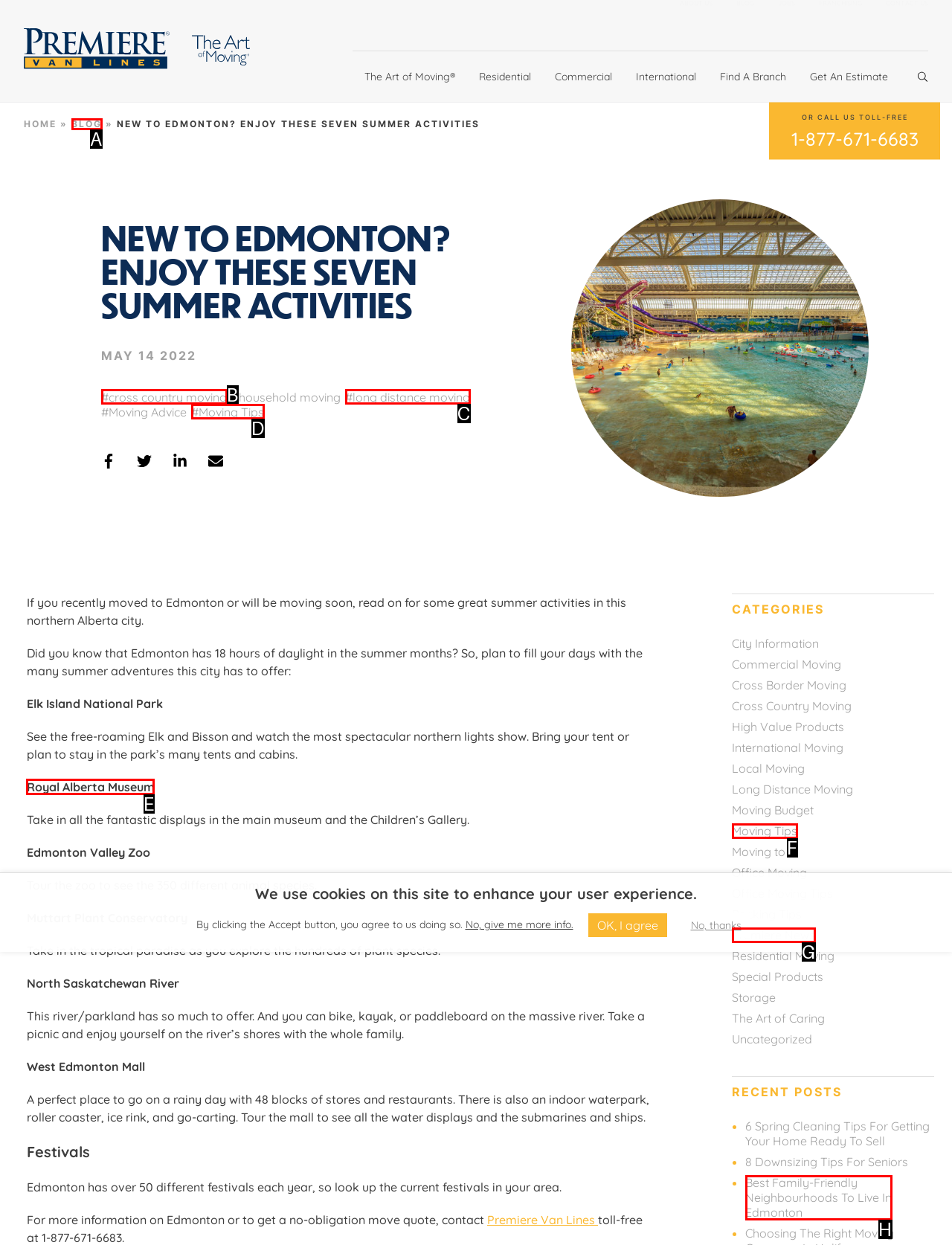Identify the letter of the correct UI element to fulfill the task: Visit the 'Royal Alberta Museum' from the given options in the screenshot.

E